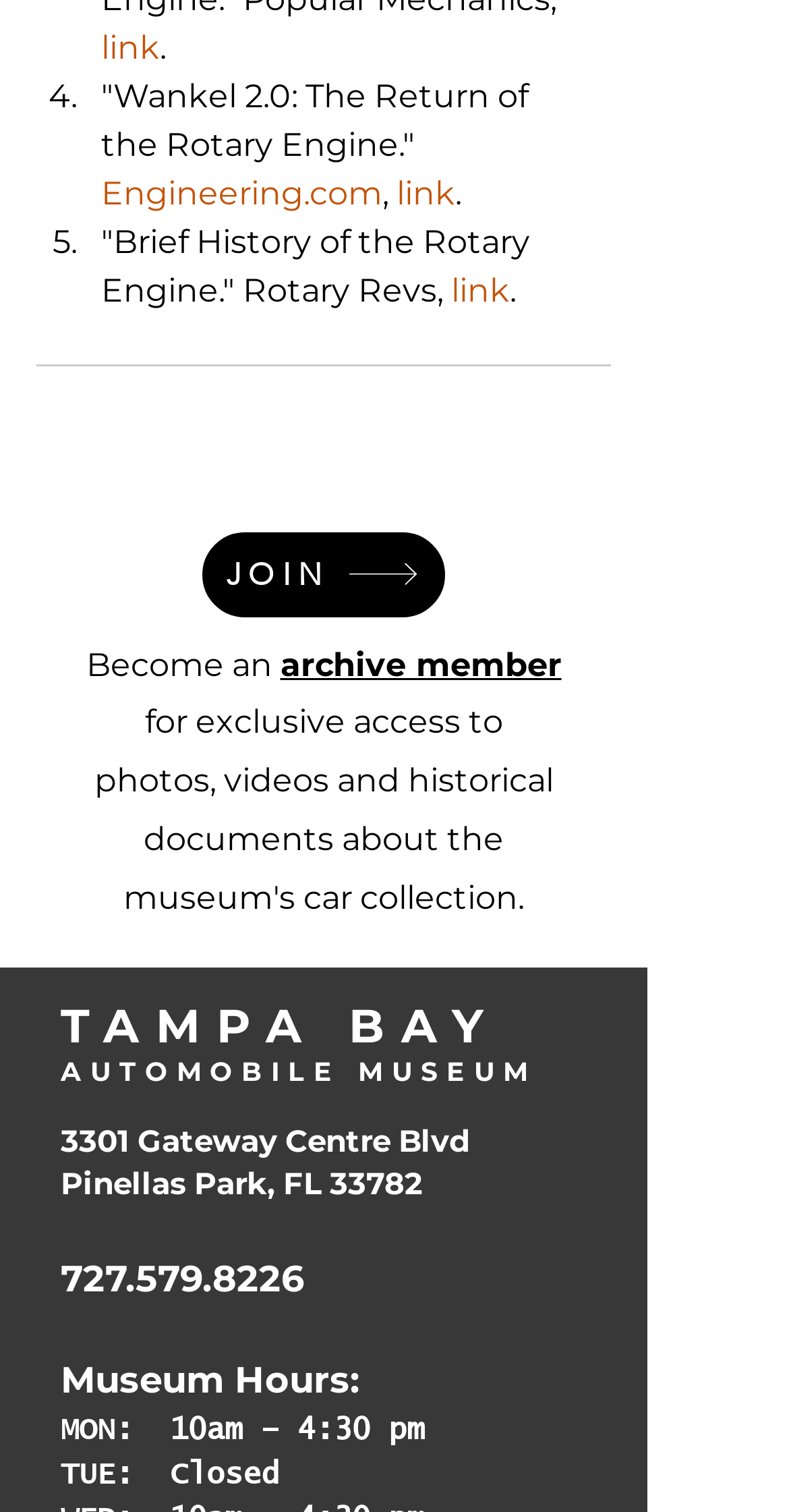What is the address of the museum?
We need a detailed and exhaustive answer to the question. Please elaborate.

I found the address of the museum by looking at the link elements with the texts '3301 Gateway Centre Blvd' and 'Pinellas Park, FL 33782' which are children of the Root Element.